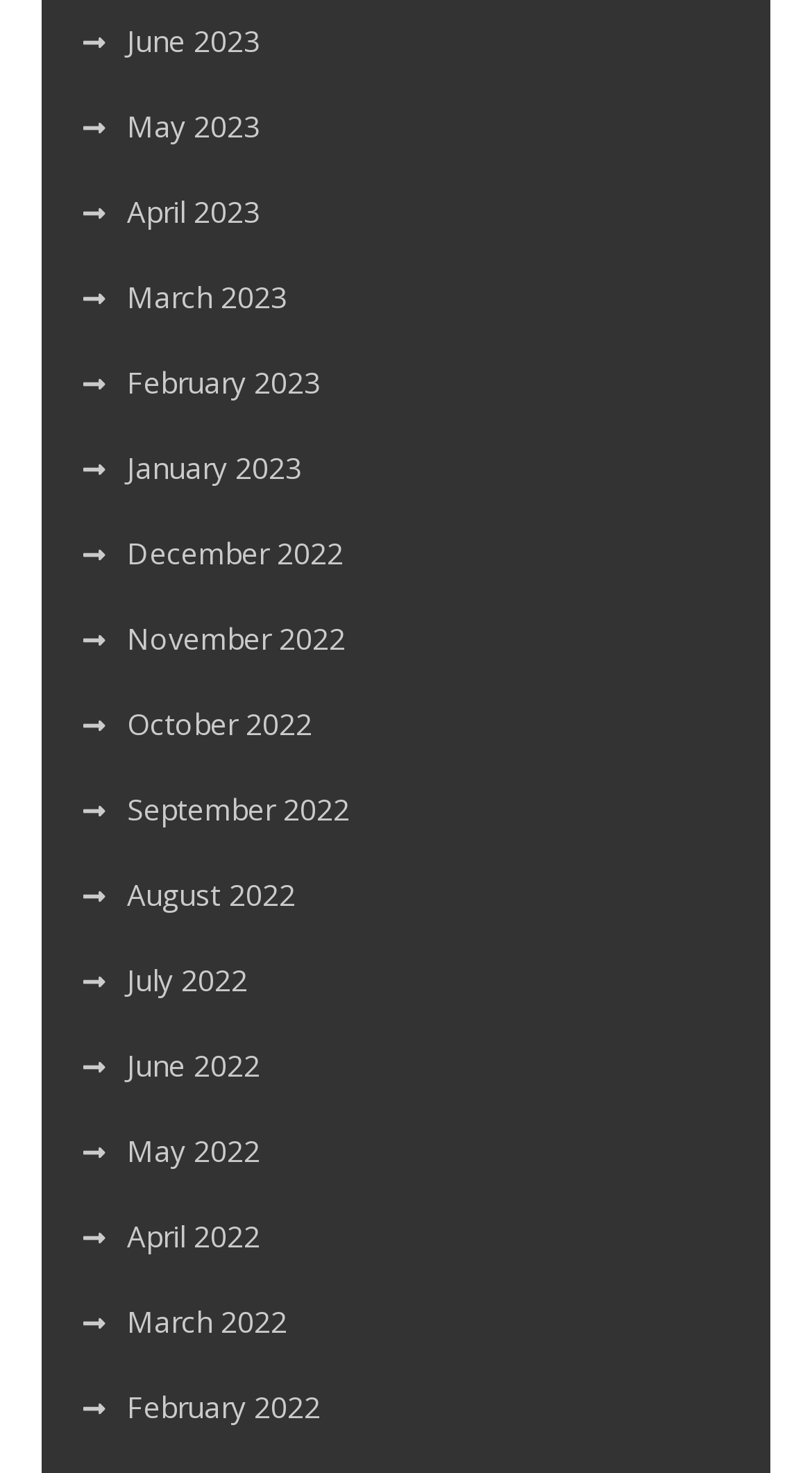Given the webpage screenshot and the description, determine the bounding box coordinates (top-left x, top-left y, bottom-right x, bottom-right y) that define the location of the UI element matching this description: alt="Yet Another Unitarian Universalist"

None